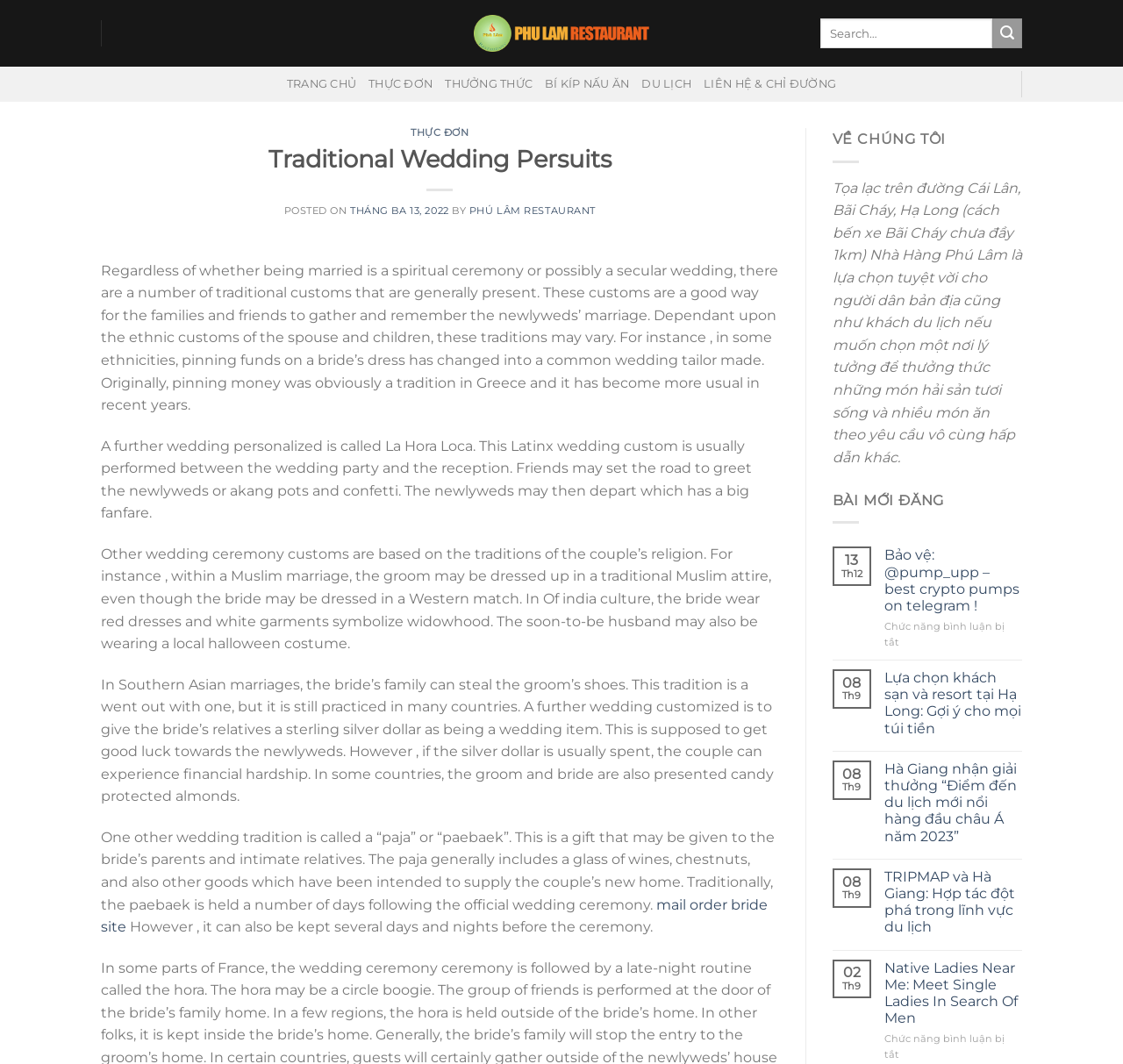Determine the bounding box coordinates for the area that needs to be clicked to fulfill this task: "Click on TRANG CHỦ". The coordinates must be given as four float numbers between 0 and 1, i.e., [left, top, right, bottom].

[0.255, 0.063, 0.317, 0.096]